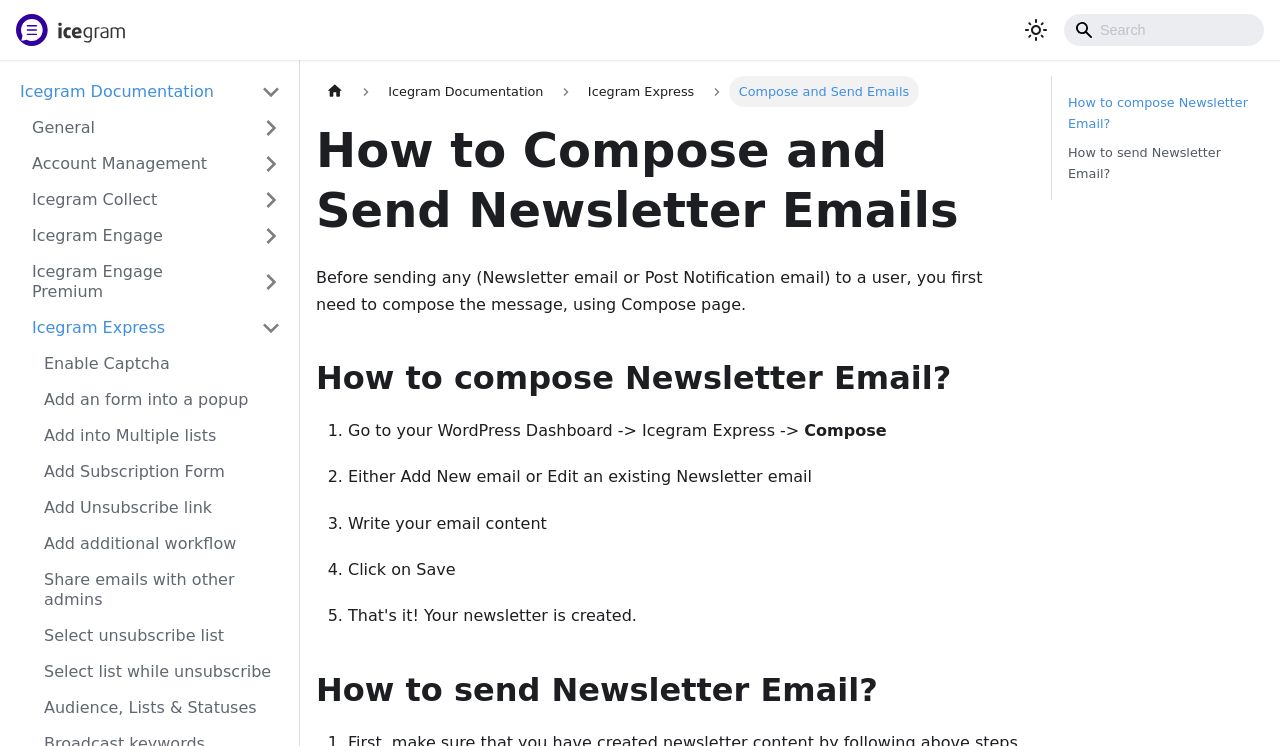What is the purpose of the 'Compose' page?
Kindly answer the question with as much detail as you can.

The purpose of the 'Compose' page is to write email content, as indicated by the instruction 'Write your email content' in step 3 of composing a newsletter email.